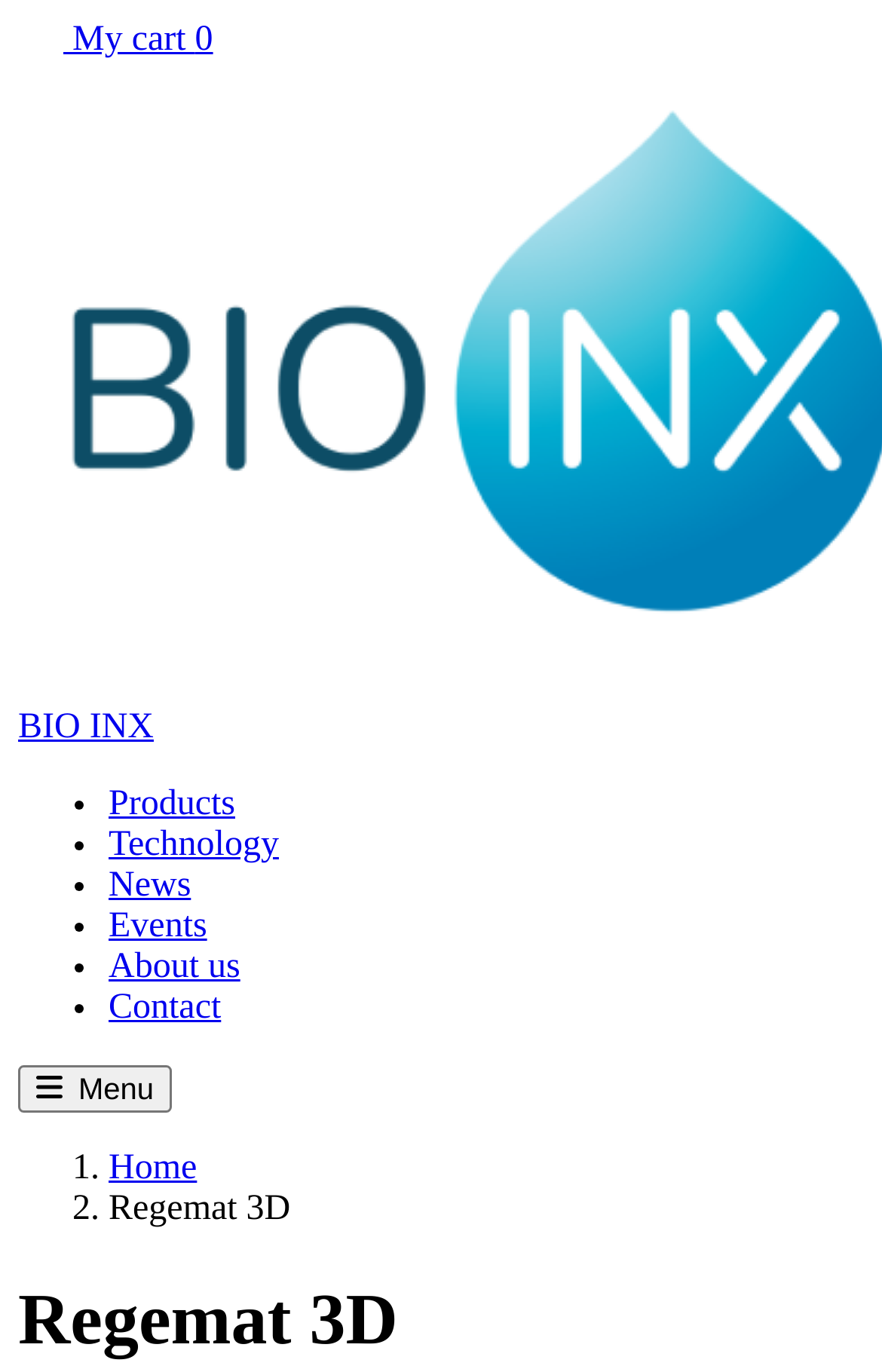How many items are in the main navigation?
Look at the image and respond with a single word or a short phrase.

6